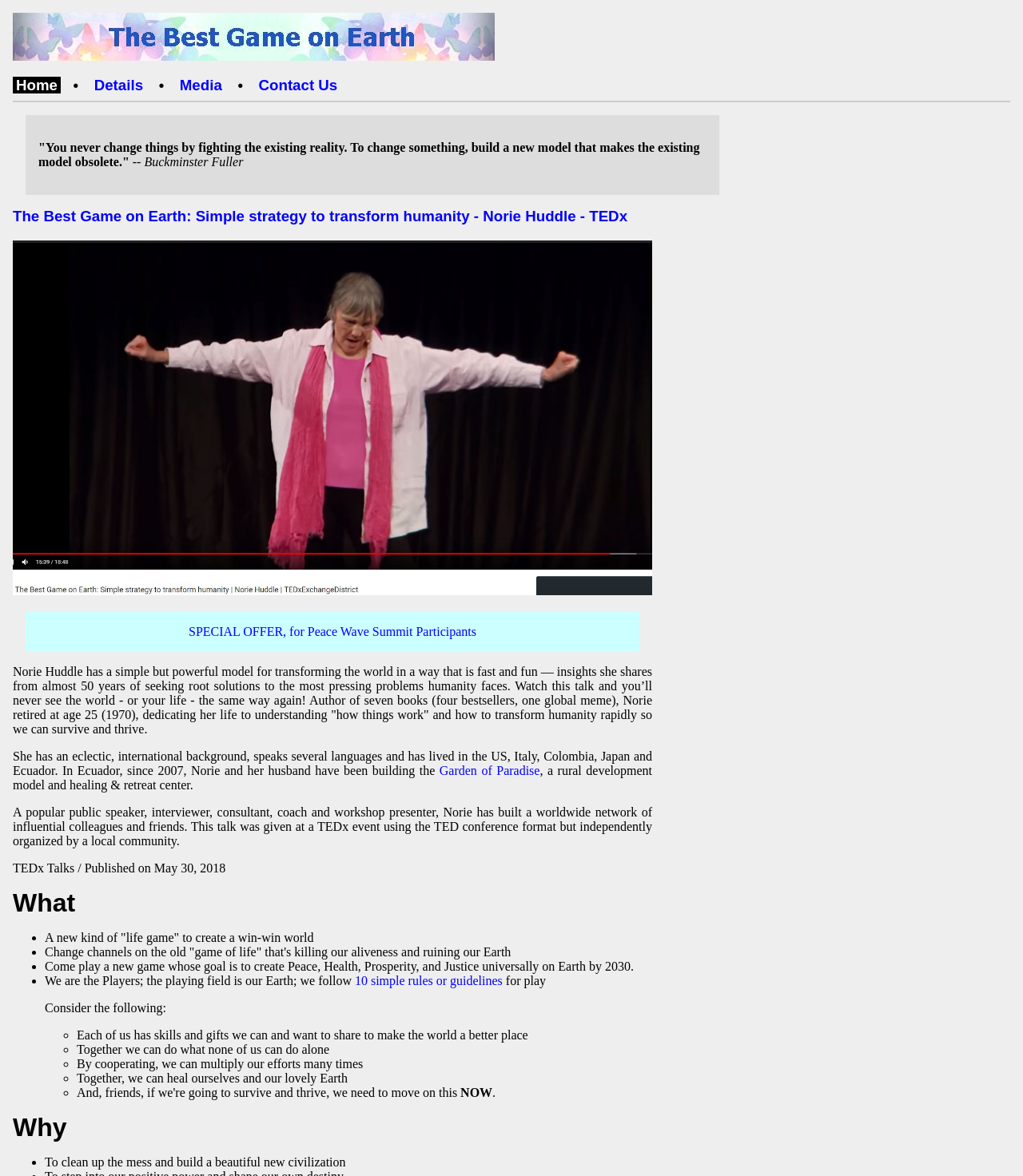What is the name of the rural development model and healing & retreat center?
Analyze the screenshot and provide a detailed answer to the question.

I found the name of the rural development model and healing & retreat center by looking at the link element that contains the text 'Garden of Paradise'. This link element is a child of the root element and has a bounding box with coordinates [0.43, 0.649, 0.528, 0.661].